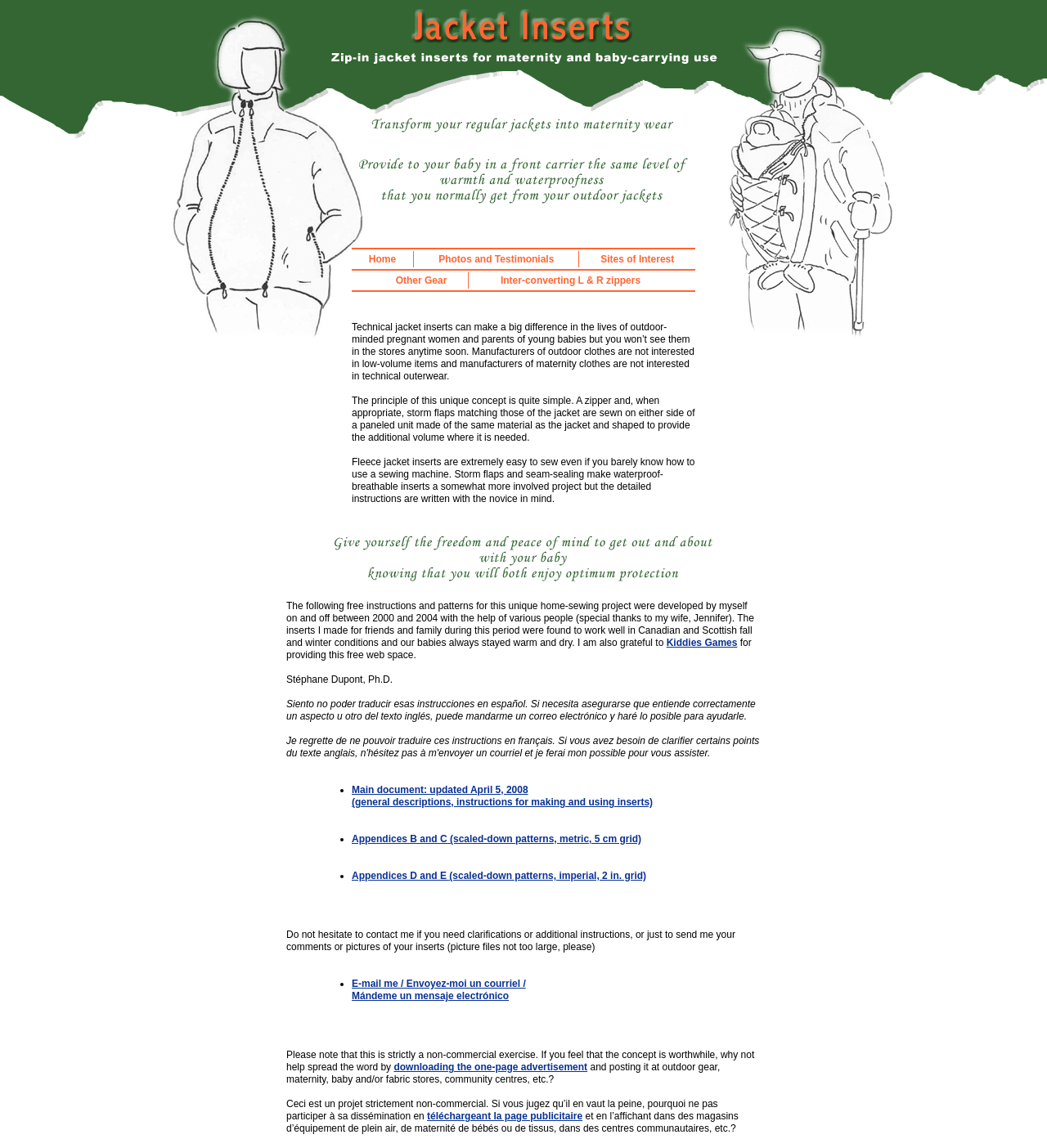What type of jacket inserts are mentioned on this webpage?
Answer the question with a detailed and thorough explanation.

The webpage mentions that fleece jacket inserts are extremely easy to sew, and storm flaps and seam-sealing make waterproof-breathable inserts a somewhat more involved project.